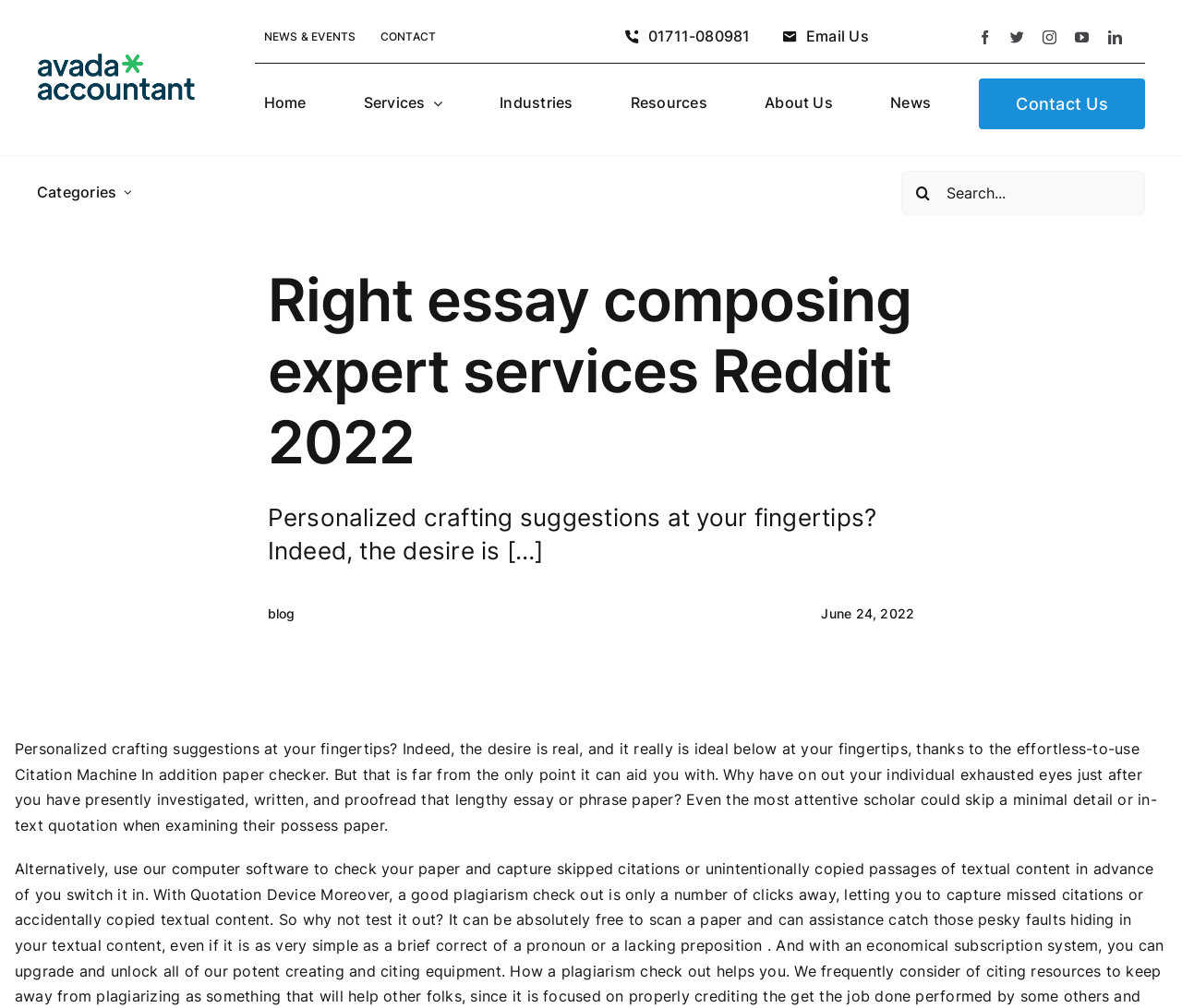Using the provided description: "blog", find the bounding box coordinates of the corresponding UI element. The output should be four float numbers between 0 and 1, in the format [left, top, right, bottom].

[0.226, 0.601, 0.25, 0.617]